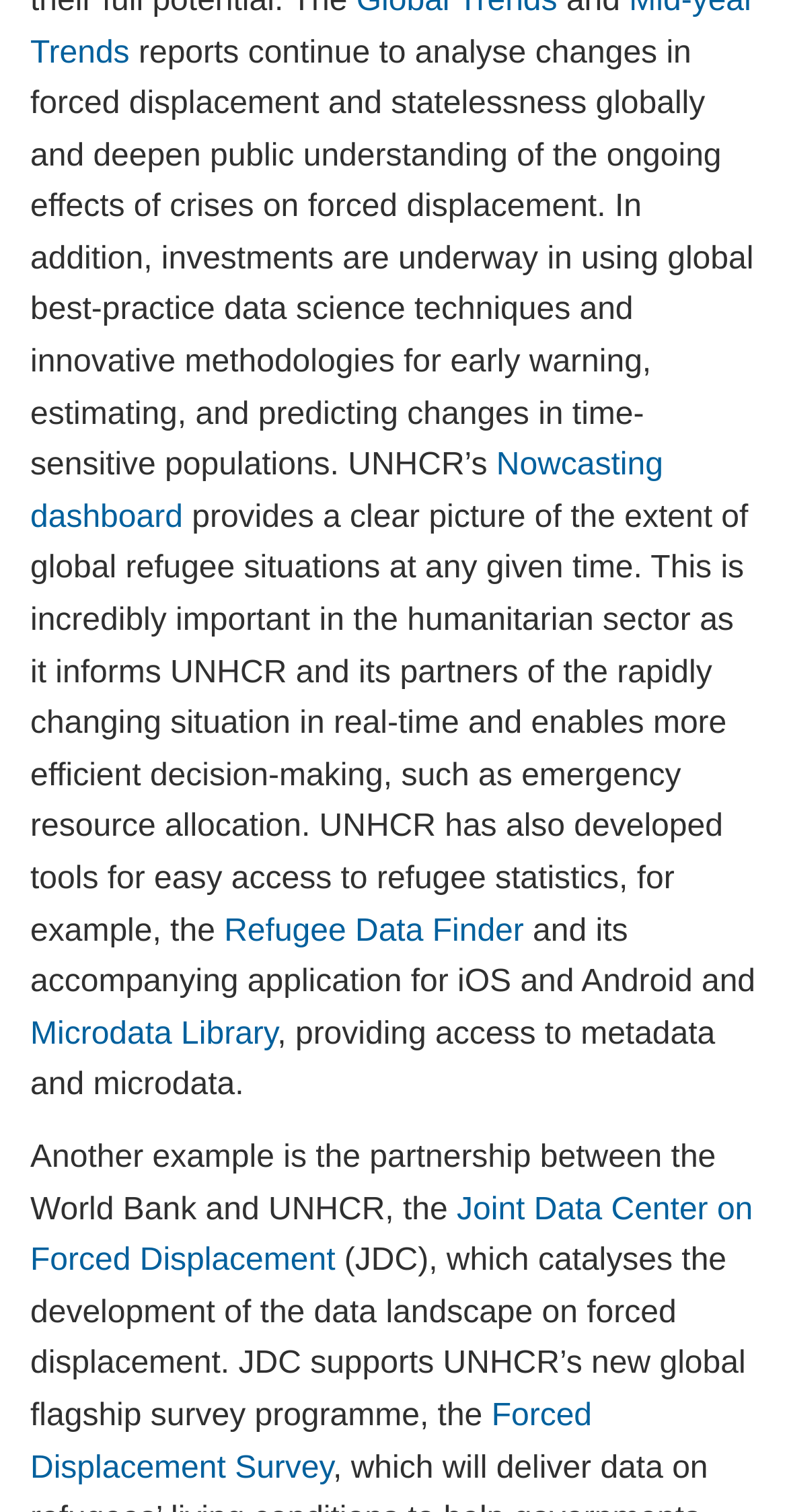What is the purpose of the Joint Data Center on Forced Displacement?
Please give a detailed and elaborate answer to the question.

According to the webpage, the Joint Data Center on Forced Displacement (JDC) catalyses the development of the data landscape on forced displacement, supporting UNHCR’s efforts in this area.